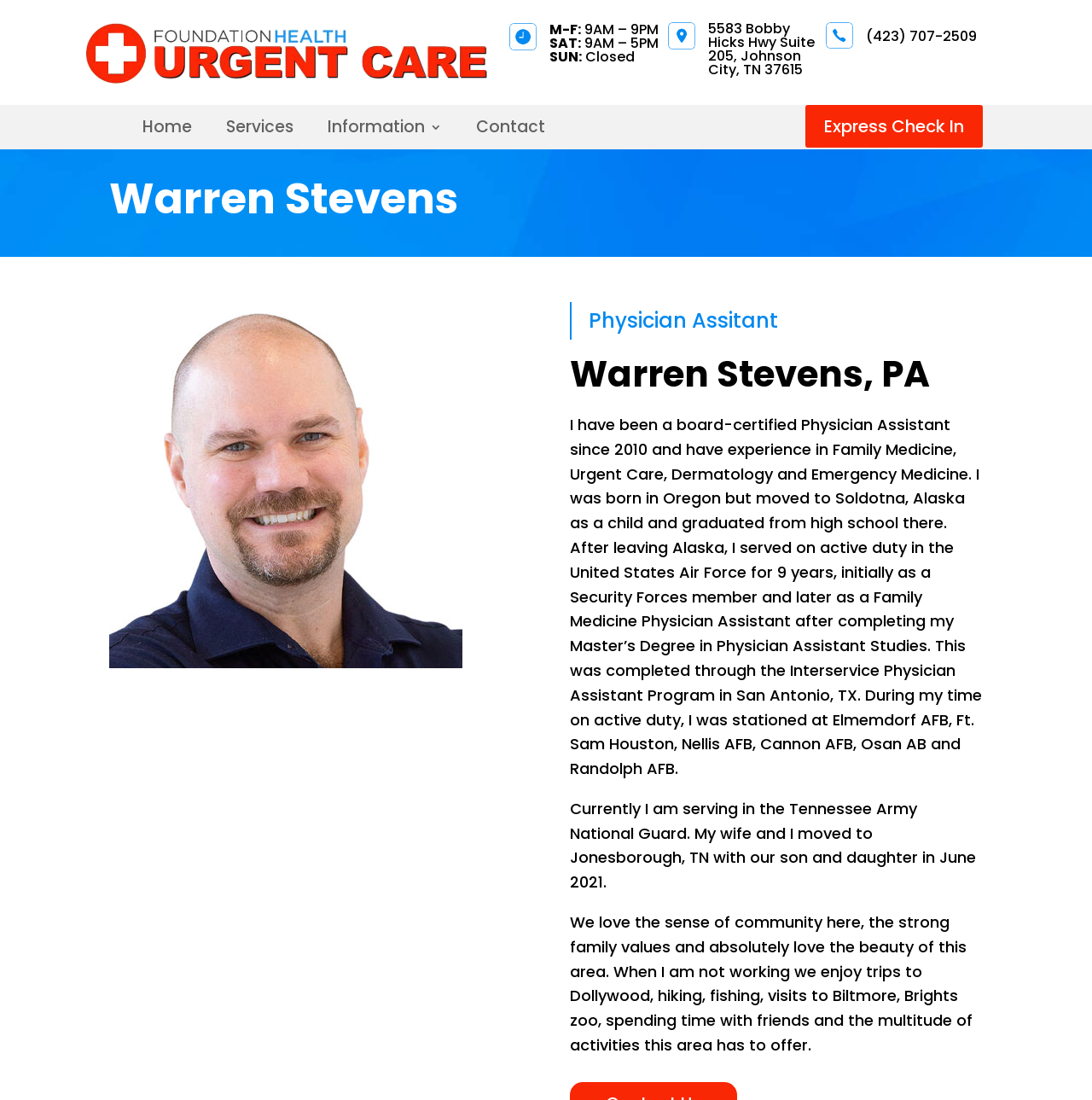Find the bounding box of the UI element described as follows: "Express Check In".

[0.737, 0.096, 0.9, 0.135]